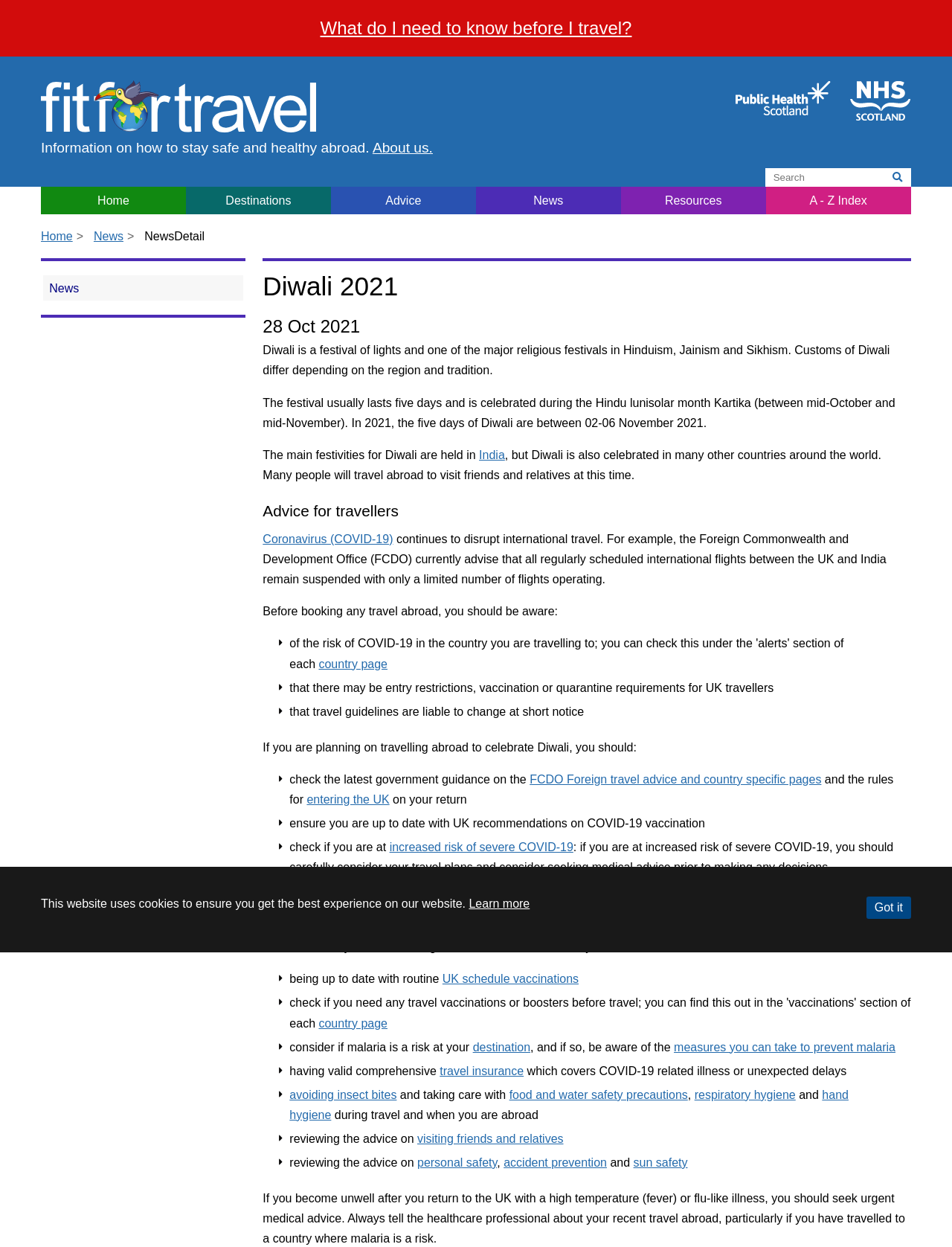What is the purpose of the FCDO Foreign travel advice?
Using the image as a reference, answer with just one word or a short phrase.

To provide travel guidance